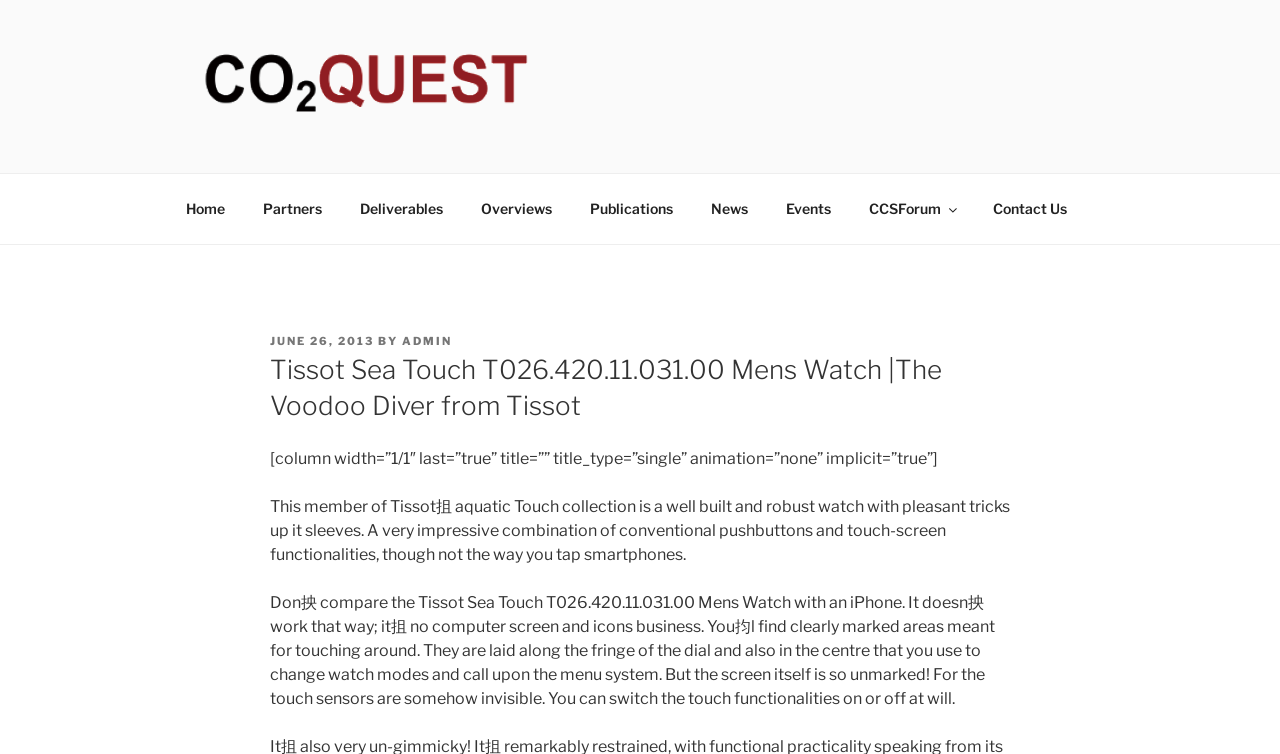Please locate the bounding box coordinates of the element's region that needs to be clicked to follow the instruction: "Read the post published on JUNE 26, 2013". The bounding box coordinates should be provided as four float numbers between 0 and 1, i.e., [left, top, right, bottom].

[0.211, 0.443, 0.292, 0.461]